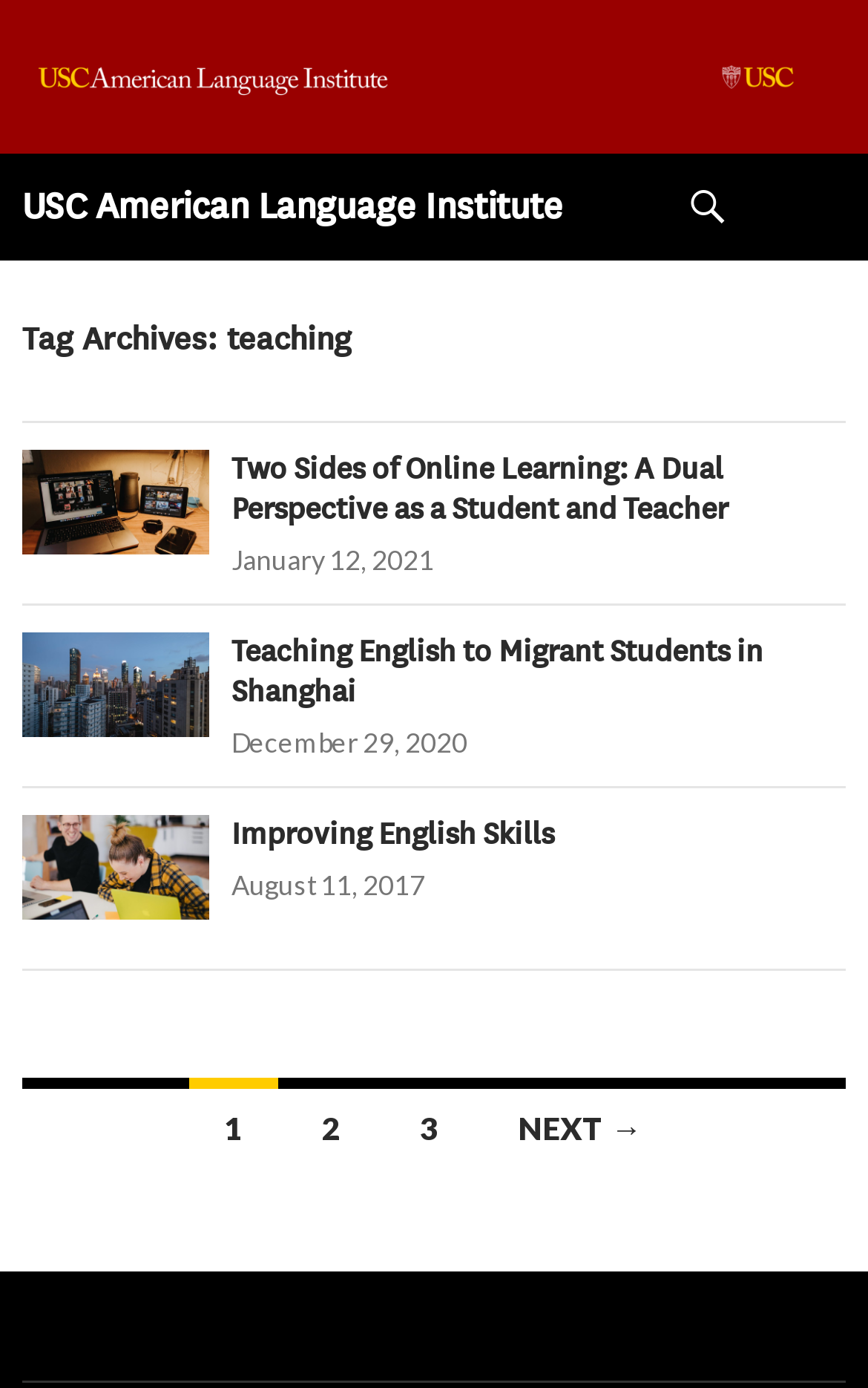Generate a thorough description of the webpage.

The webpage is about teaching and is affiliated with the USC American Language Institute. At the top, there is a link to the homepage, followed by a heading with the institute's name. A search link and a "SKIP TO CONTENT" link are positioned on the top-right corner.

The main content area is divided into three sections, each containing an article with a heading, a link to the article, and a date. The headings are "Two Sides of Online Learning: A Dual Perspective as a Student and Teacher", "Teaching English to Migrant Students in Shanghai", and "Improving English Skills". The dates are January 12, 2021, December 29, 2020, and August 11, 2017, respectively.

Below these articles, there is a heading "Posts navigation" with links to pages 2, 3, and a "NEXT →" link, allowing users to navigate through the posts.

Overall, the webpage appears to be a blog or news section focused on teaching, with multiple articles and a navigation system to browse through the content.